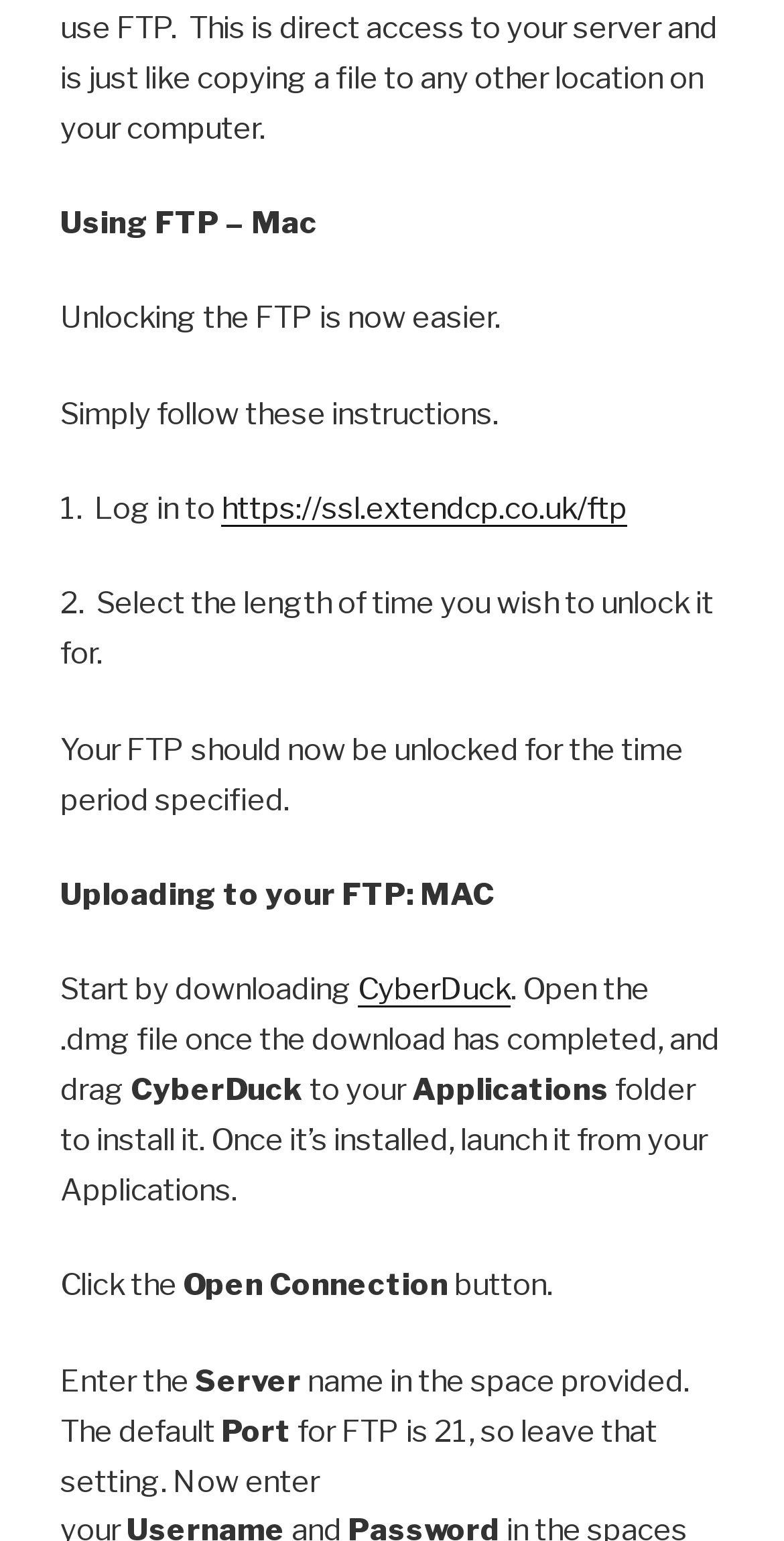Can you find the bounding box coordinates for the UI element given this description: "https://ssl.extendcp.co.uk/ftp"? Provide the coordinates as four float numbers between 0 and 1: [left, top, right, bottom].

[0.282, 0.319, 0.8, 0.342]